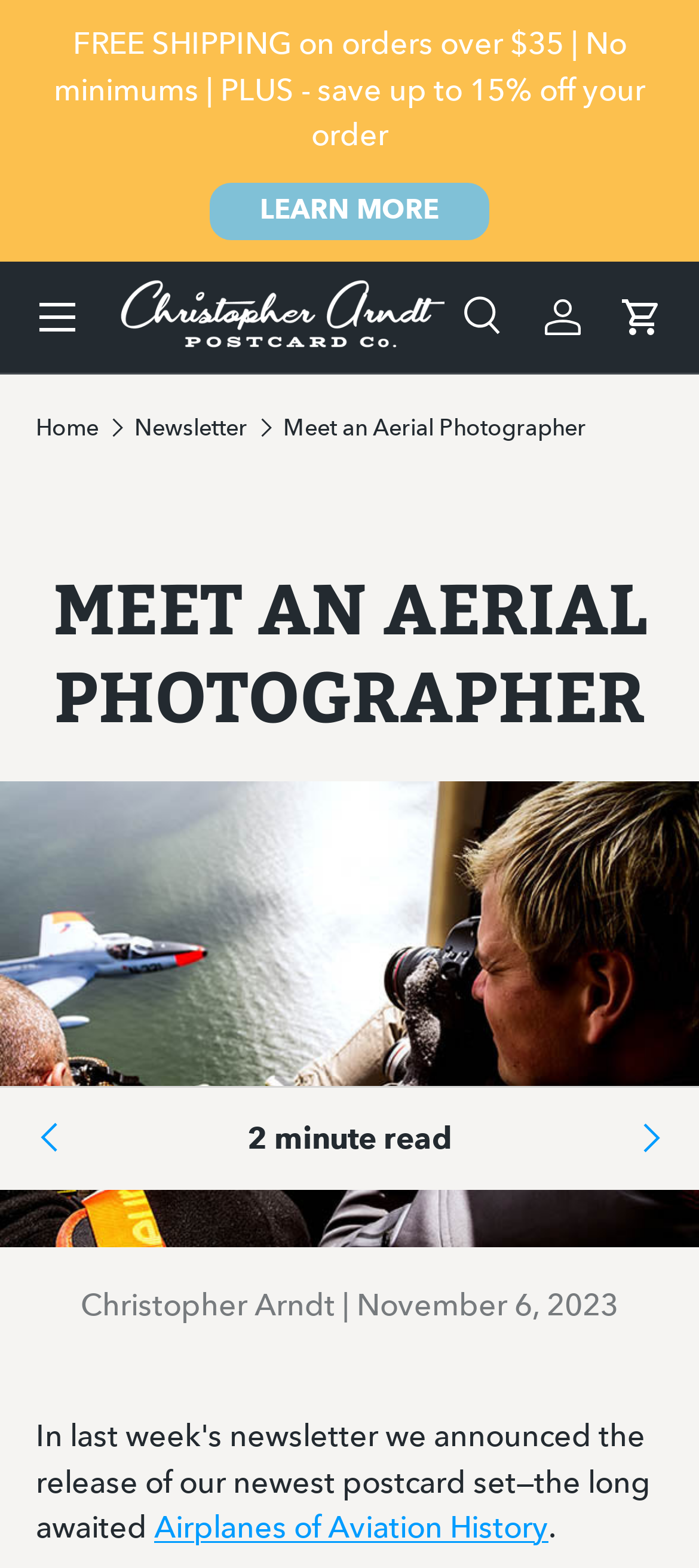What is the name of the postcard set?
Based on the image, provide a one-word or brief-phrase response.

Airplanes of Aviation History